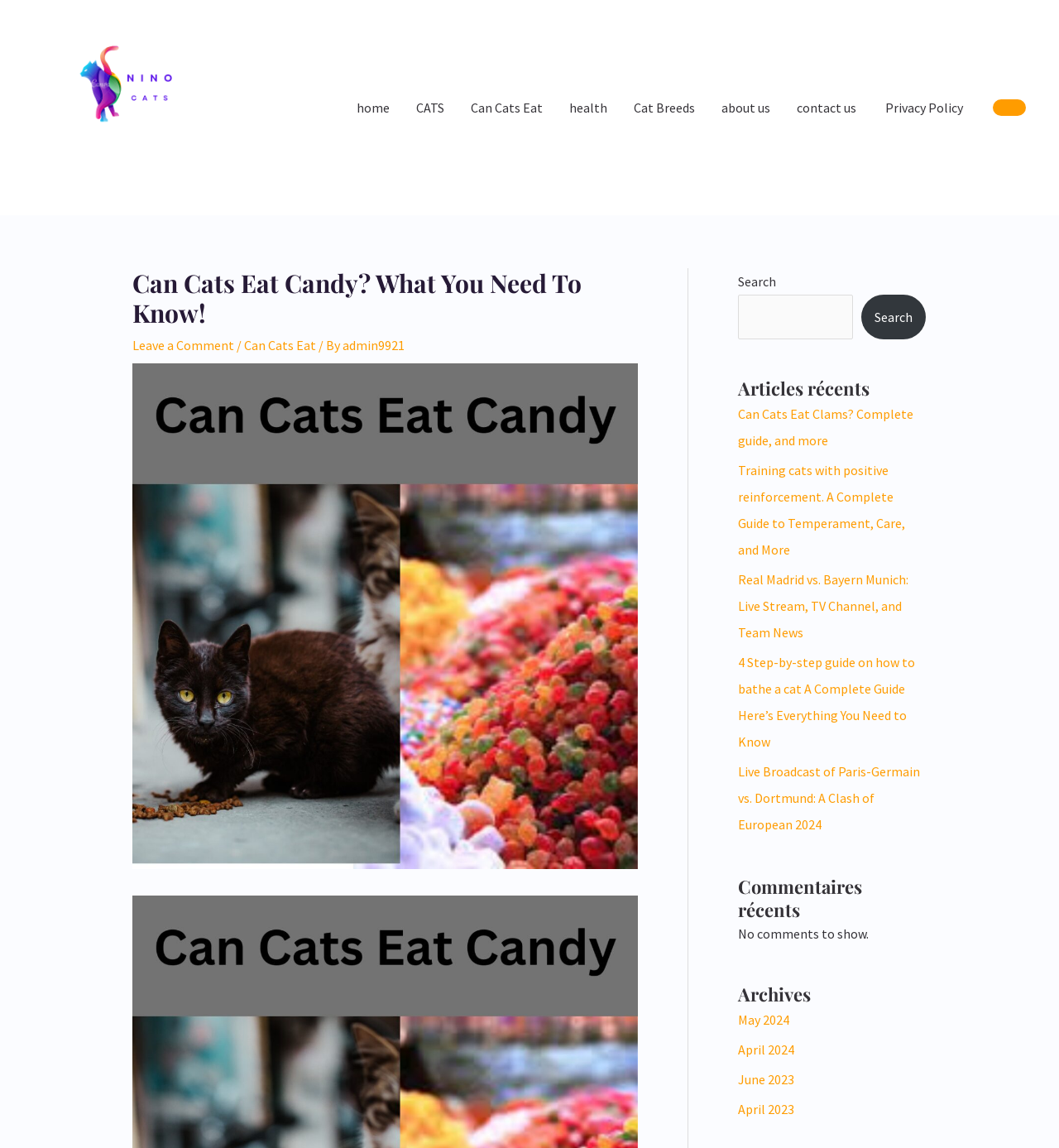What is the title of the first article?
Please provide an in-depth and detailed response to the question.

I looked at the section with the heading 'Articles récents' and found the first link, which is titled 'Can Cats Eat Clams? Complete guide, and more'.